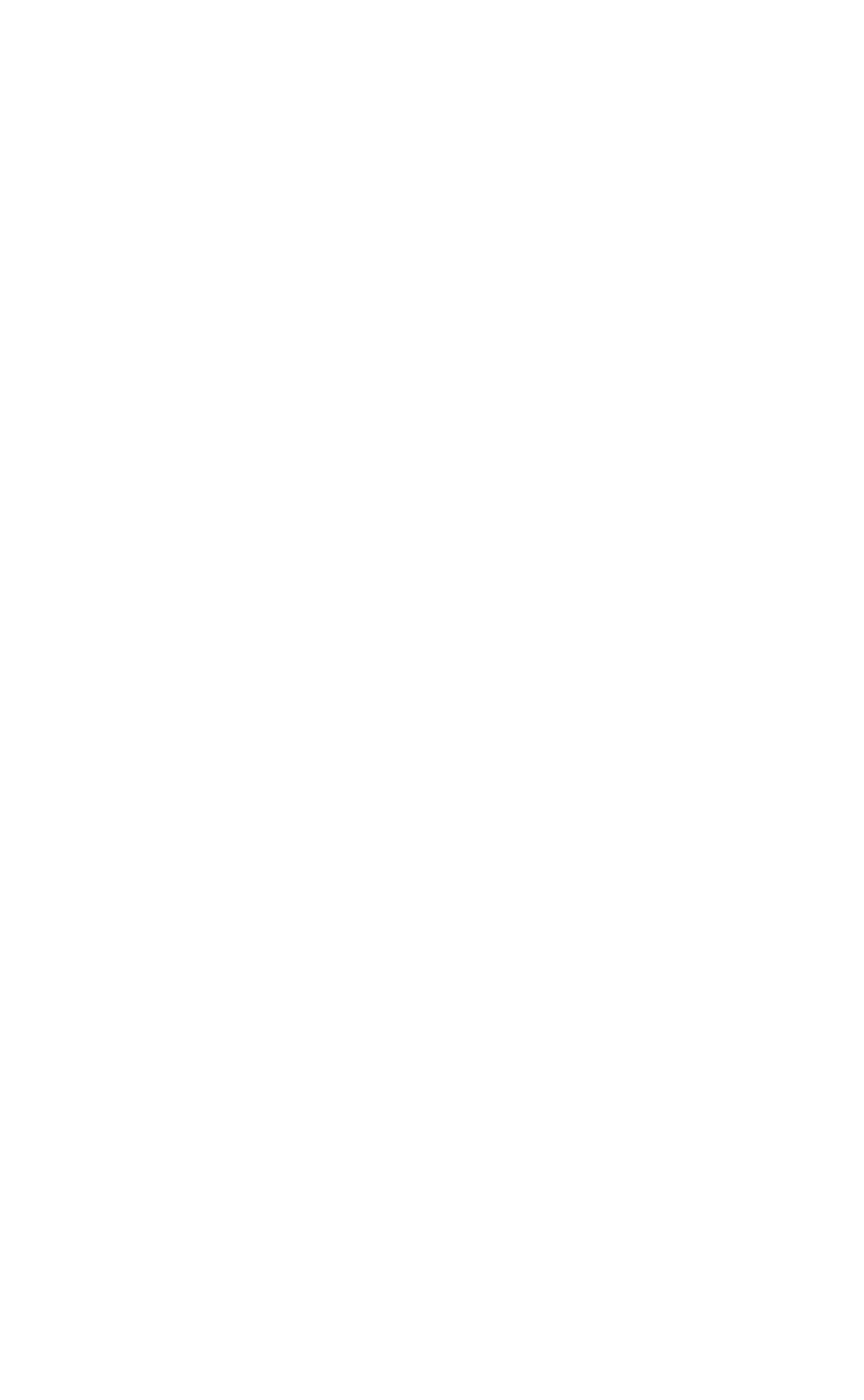What is the email address?
Look at the image and answer the question with a single word or phrase.

ervice@chinahealth.cn